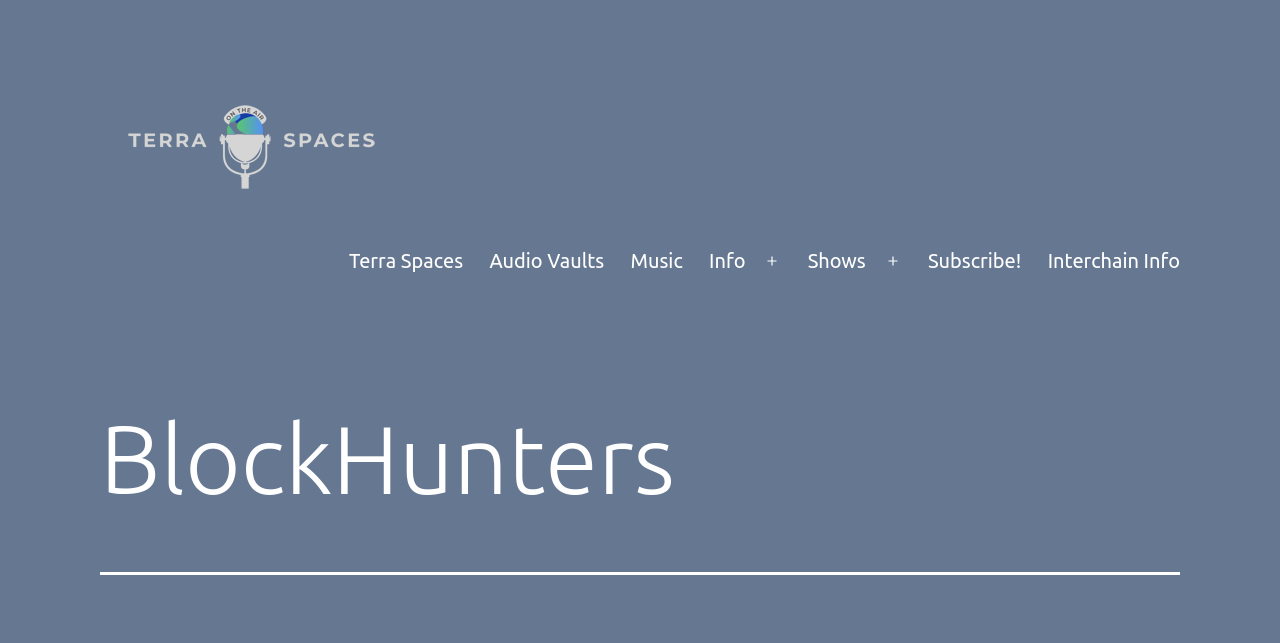How many menu items are there?
Offer a detailed and full explanation in response to the question.

I counted the number of links and buttons in the navigation section, which are 'Terra Spaces', 'Audio Vaults', 'Music', 'Info', 'Shows', 'Subscribe!', 'Interchain Info', and two 'Open menu' buttons. There are 9 menu items in total.